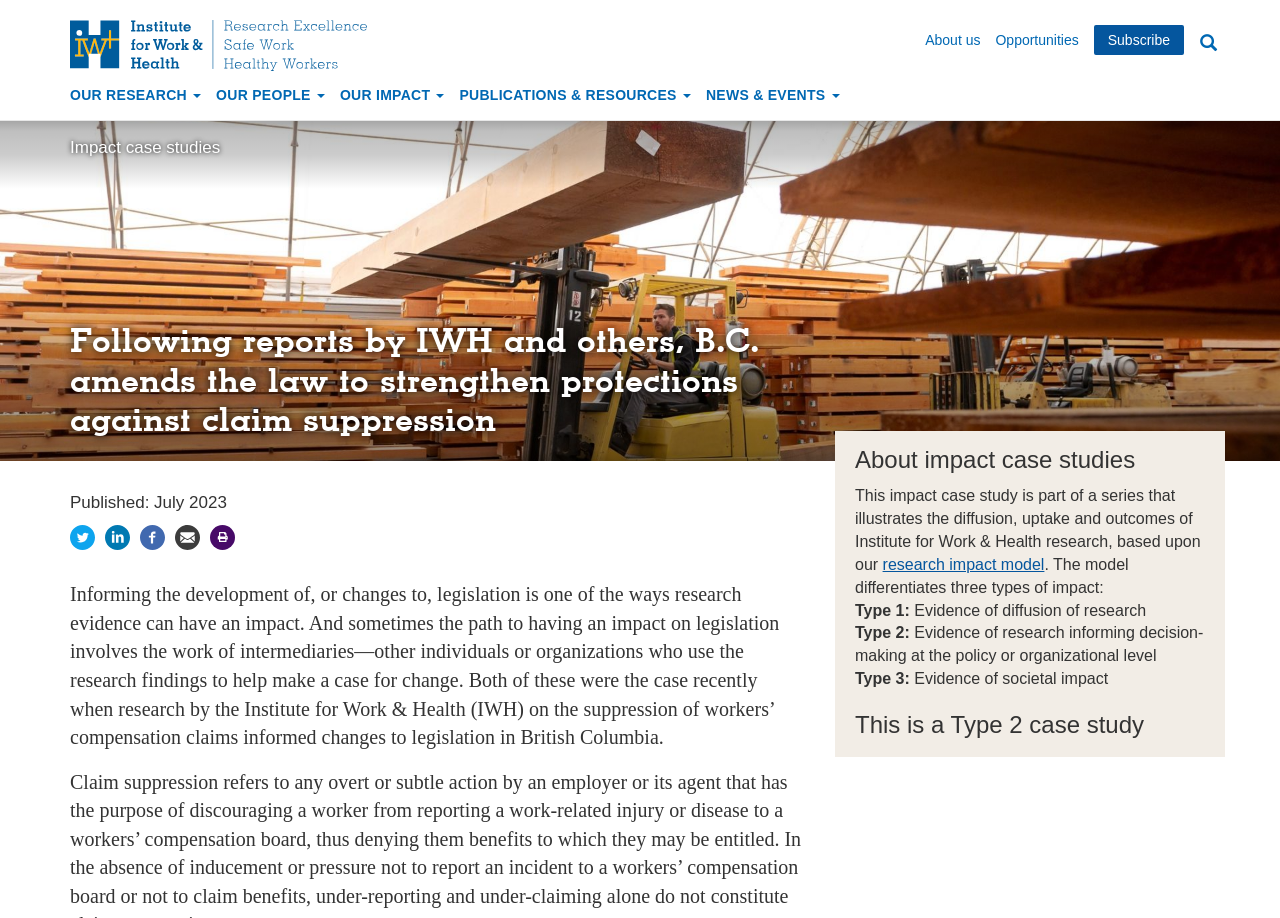Determine the bounding box coordinates for the HTML element mentioned in the following description: "parent_node: Secondary navigation title="Home"". The coordinates should be a list of four floats ranging from 0 to 1, represented as [left, top, right, bottom].

[0.055, 0.022, 0.298, 0.077]